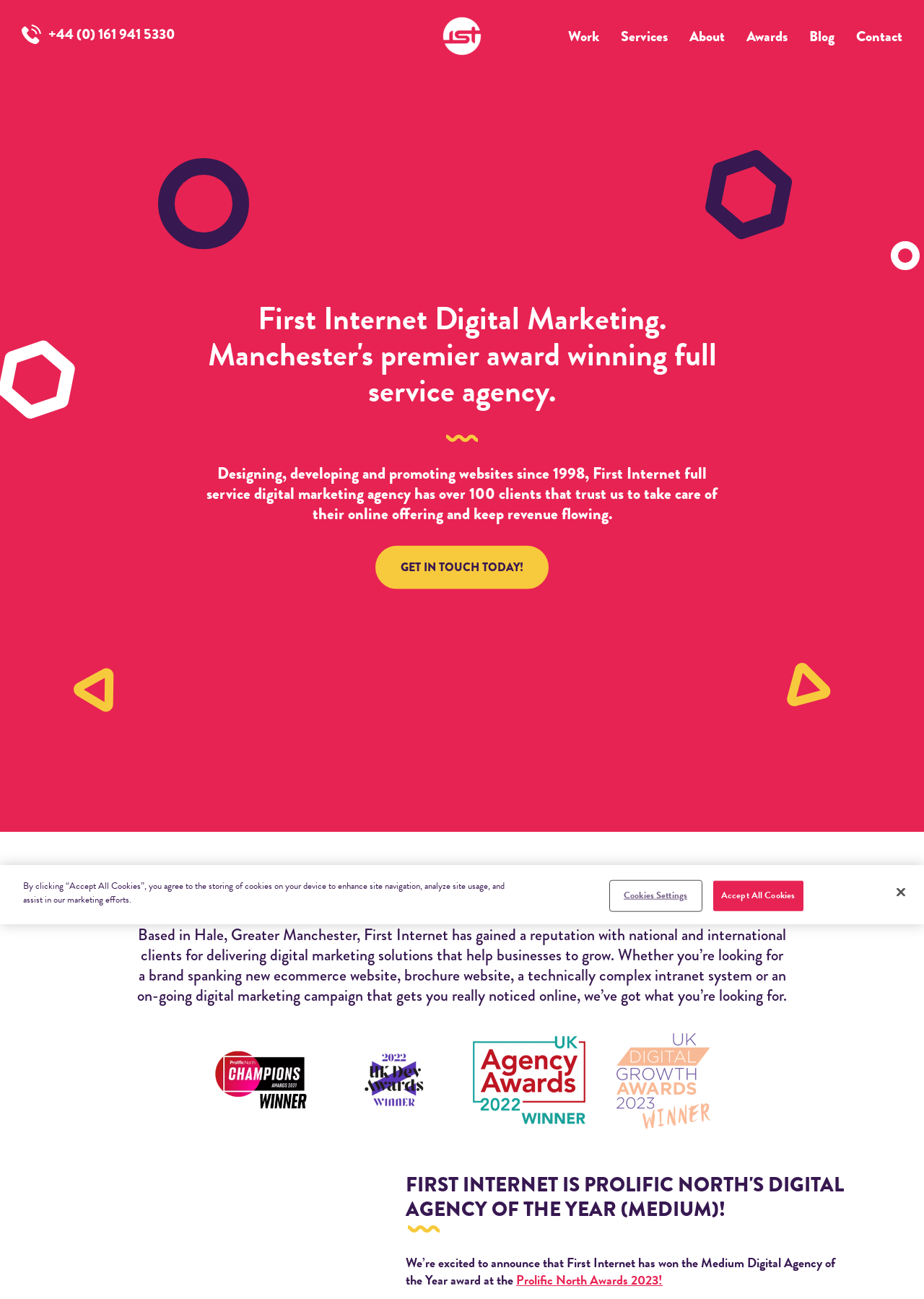Provide a short answer using a single word or phrase for the following question: 
What is the purpose of First Internet?

Delivering digital marketing solutions